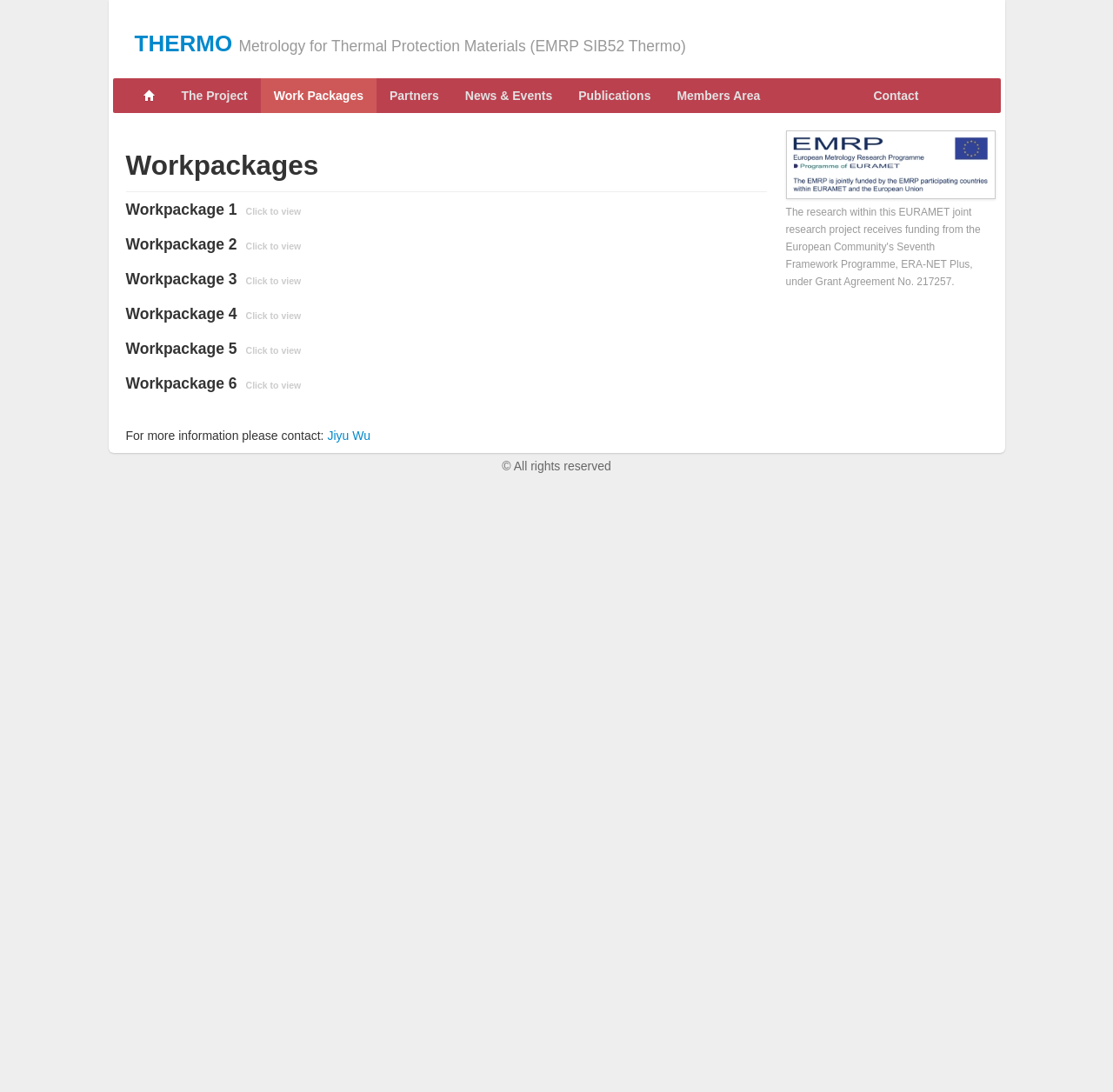Determine the bounding box coordinates of the UI element described below. Use the format (top-left x, top-left y, bottom-right x, bottom-right y) with floating point numbers between 0 and 1: What Is Co2 Extraction?

None